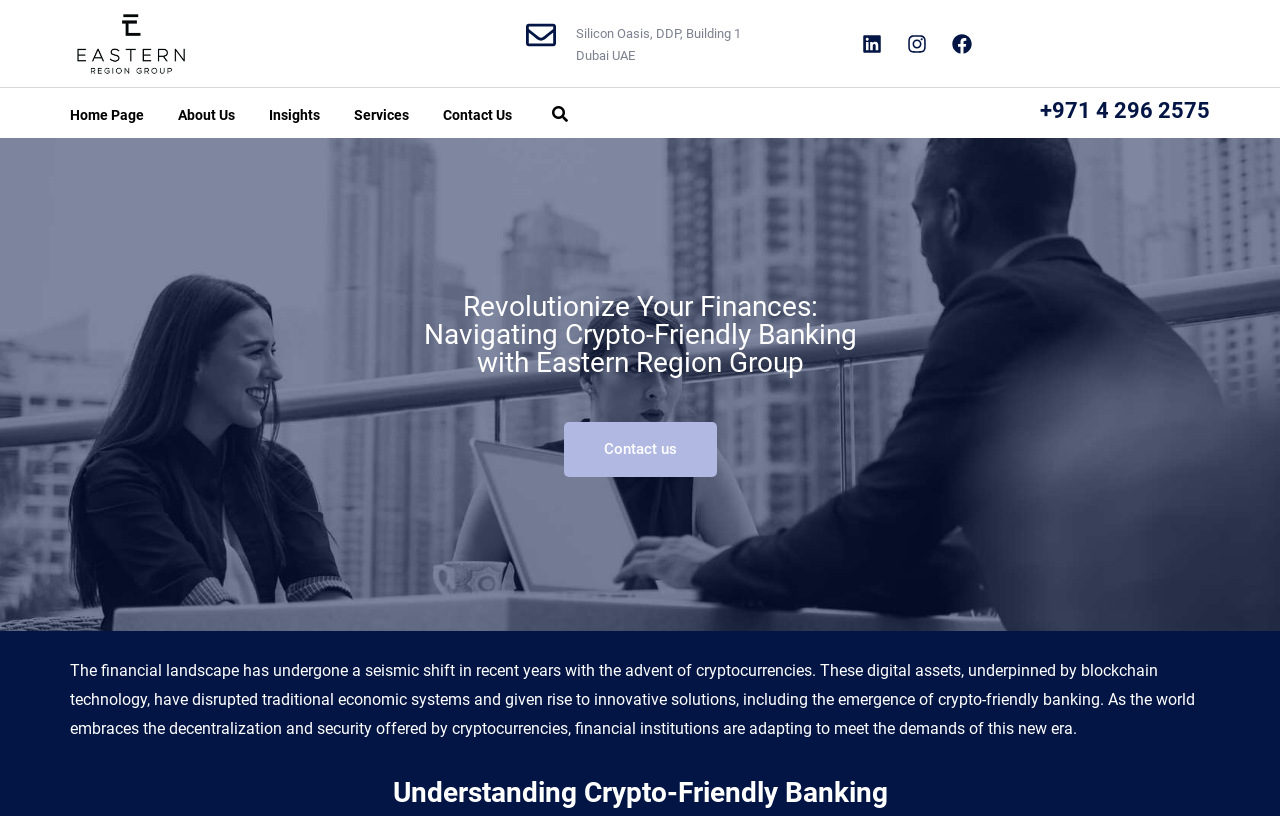Please identify the bounding box coordinates of the area that needs to be clicked to fulfill the following instruction: "Navigate to the Home Page."

[0.055, 0.126, 0.112, 0.157]